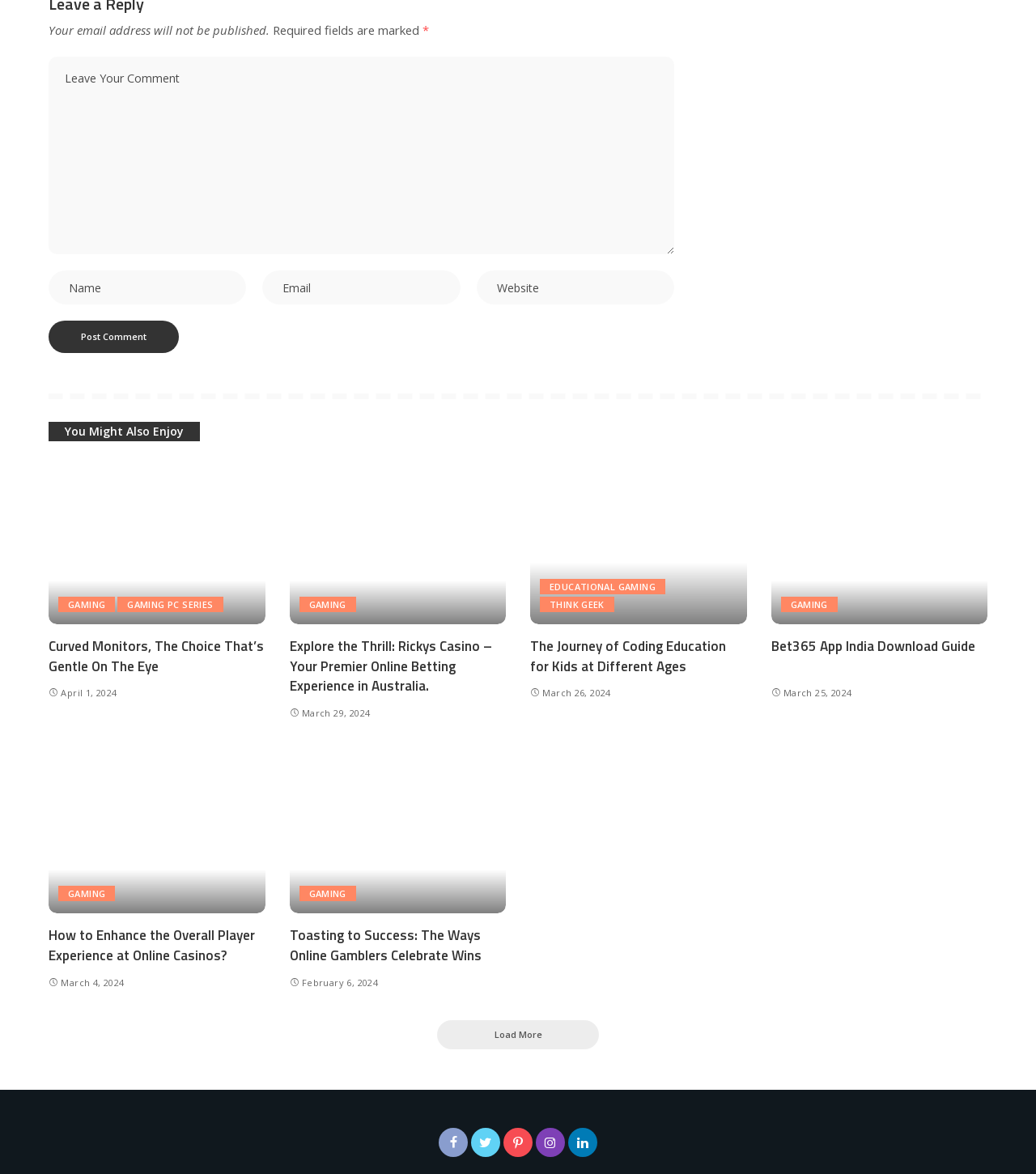Find and specify the bounding box coordinates that correspond to the clickable region for the instruction: "View the article 'Bet365 App India Download Guide'".

[0.744, 0.541, 0.941, 0.559]